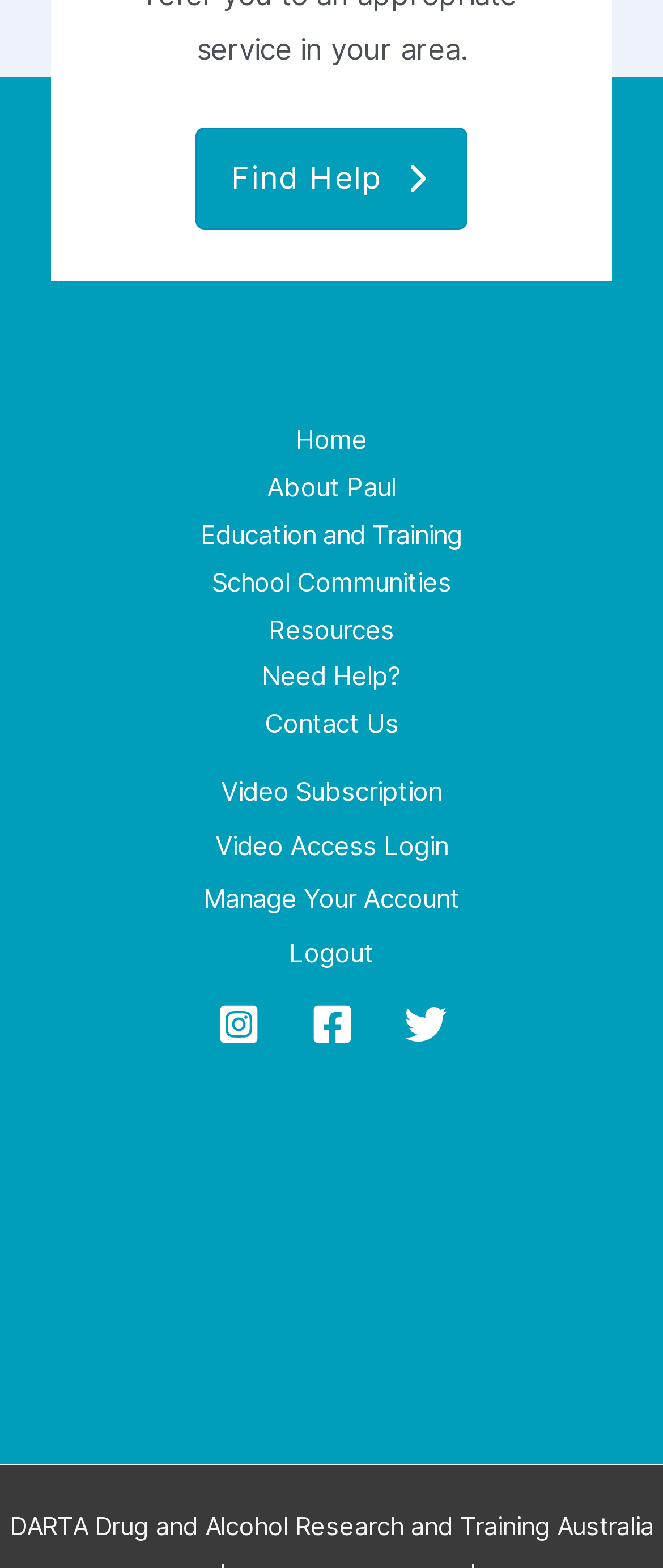What is the last link in the footer menu?
Based on the image, provide your answer in one word or phrase.

Logout